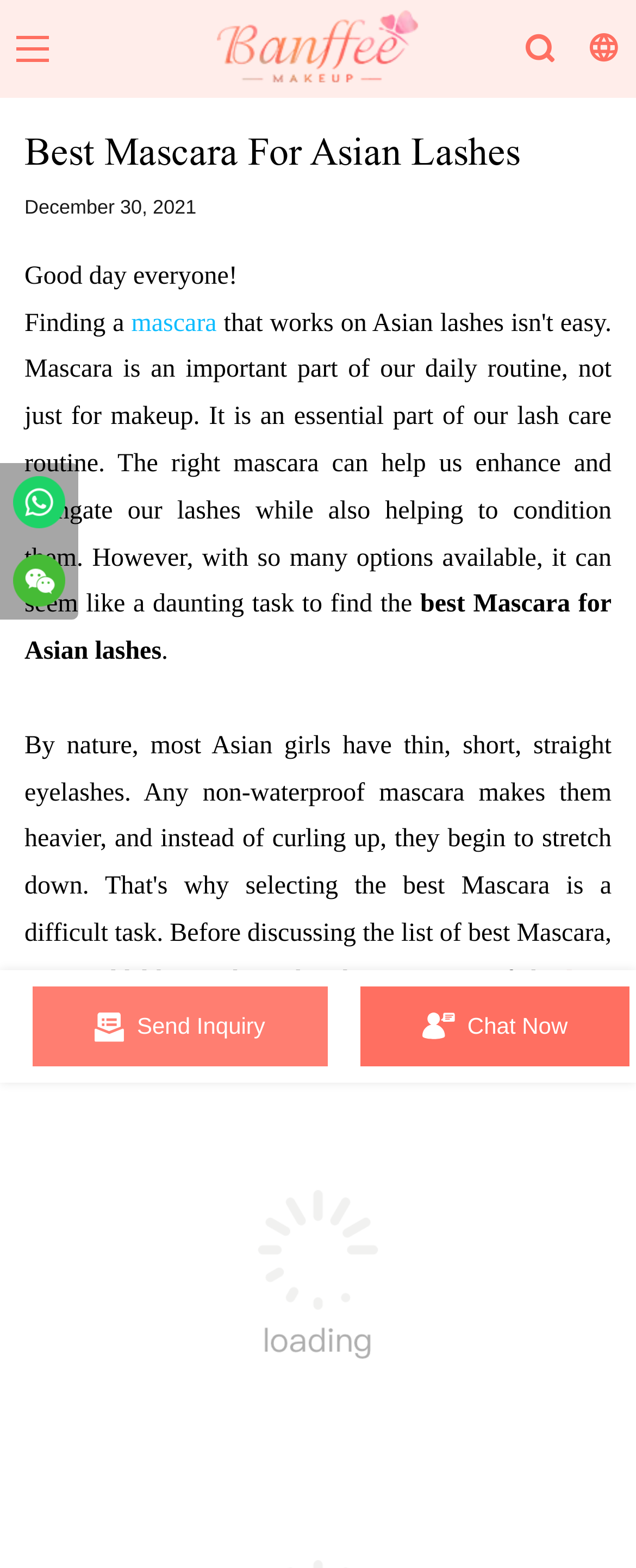Determine the main heading of the webpage and generate its text.

Best Mascara For Asian Lashes